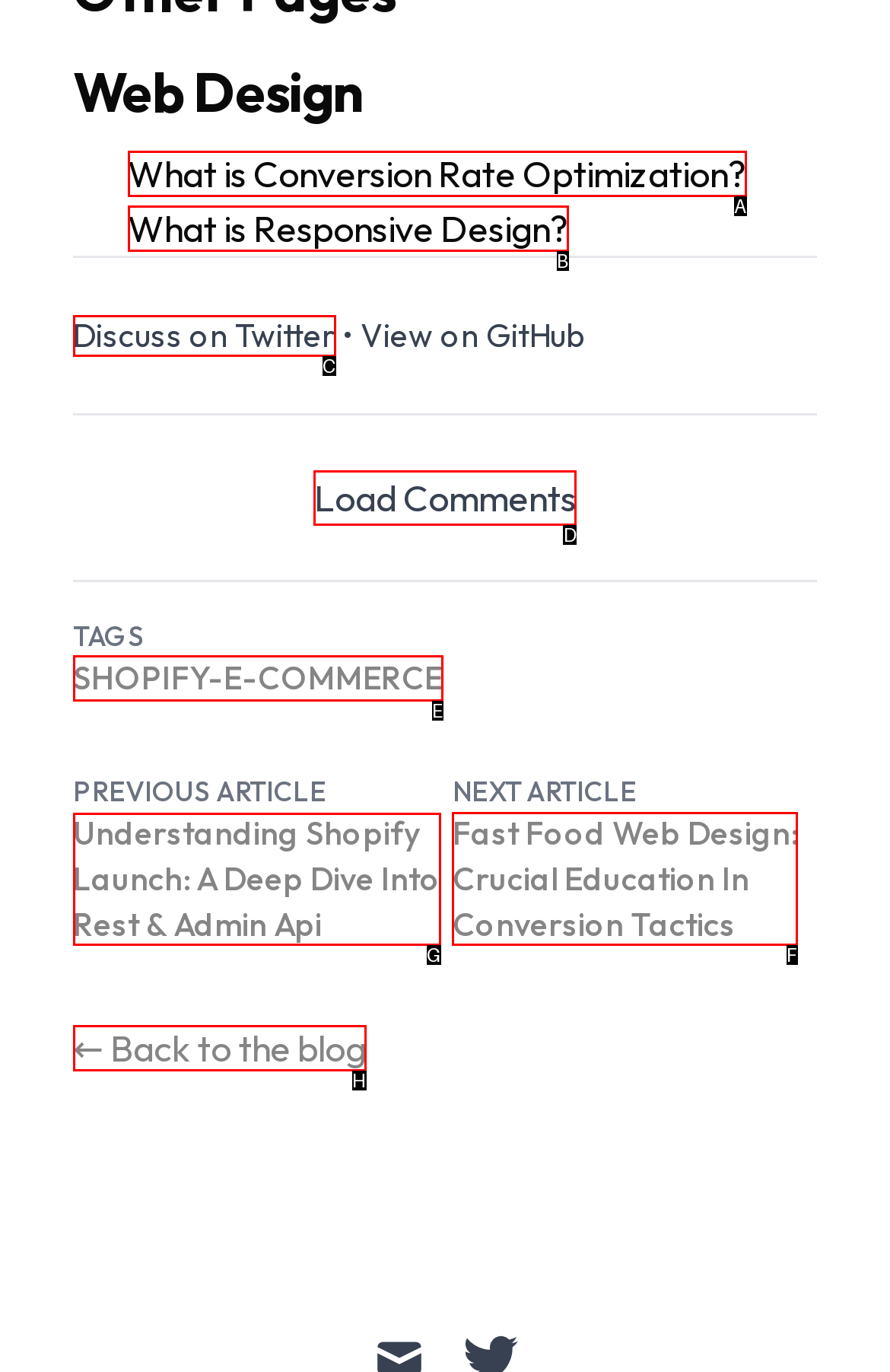Which lettered option should I select to achieve the task: Go to 'Fast Food Web Design: Crucial Education In Conversion Tactics' according to the highlighted elements in the screenshot?

F